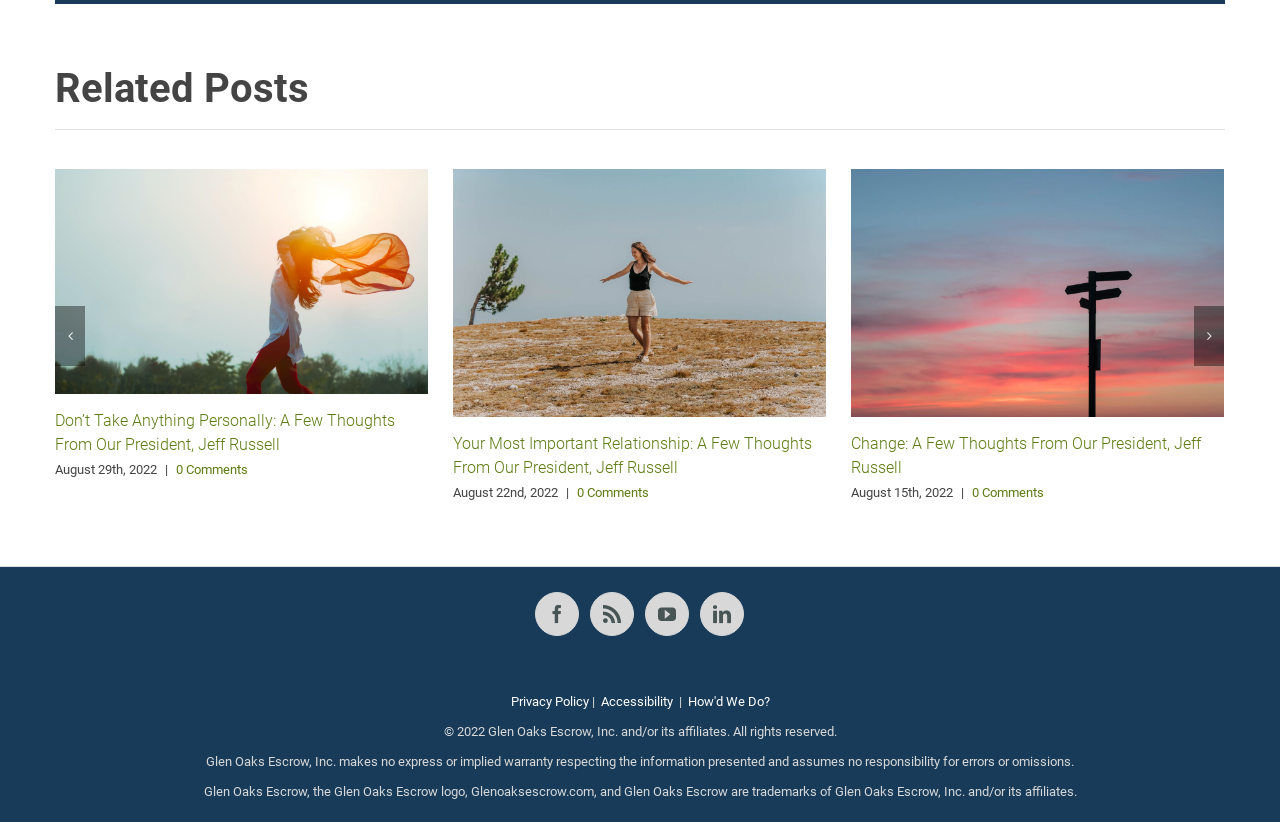Please locate the bounding box coordinates of the element that should be clicked to complete the given instruction: "Click on 'Next'".

[0.933, 0.372, 0.956, 0.445]